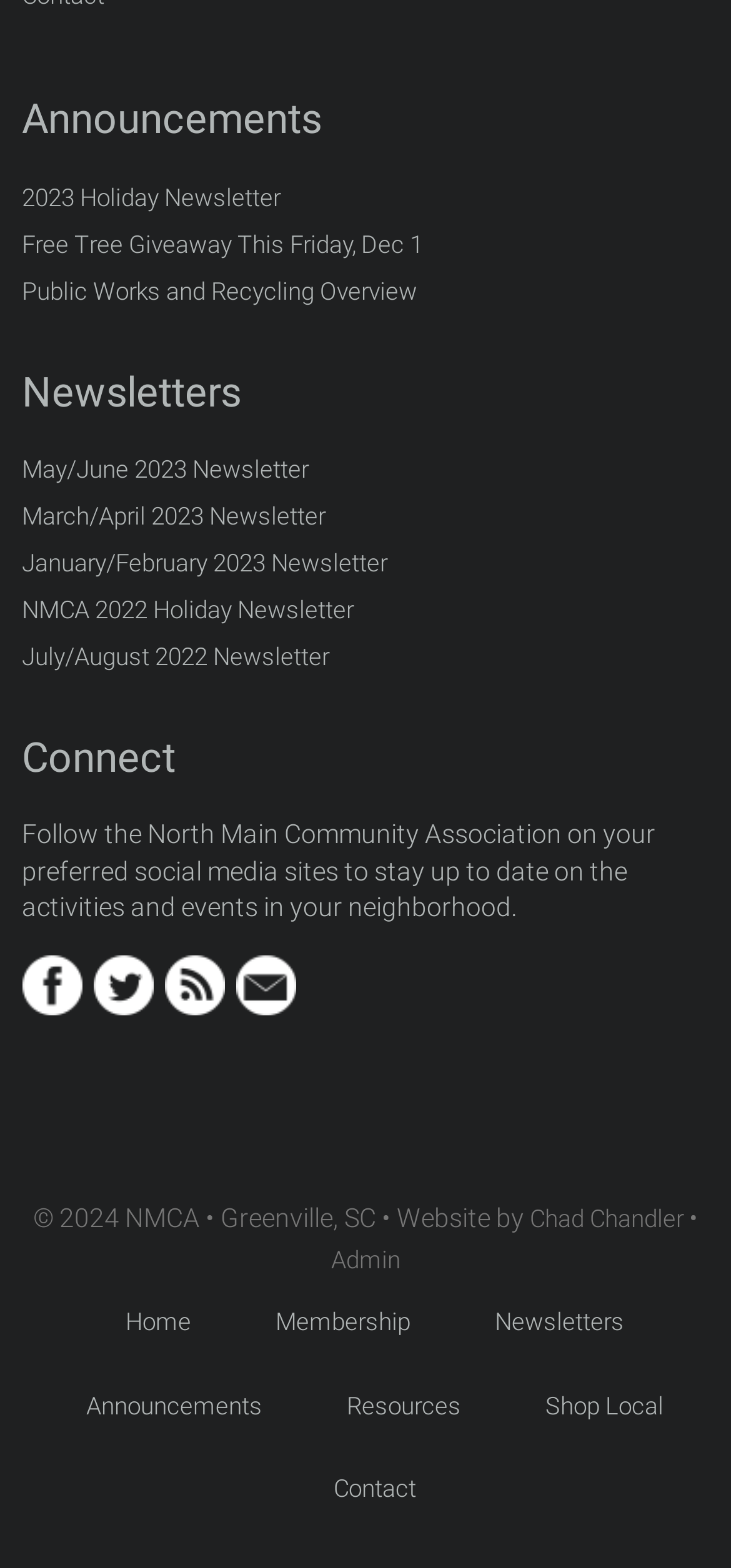Give a one-word or short phrase answer to the question: 
How many links are under 'Announcements'?

2